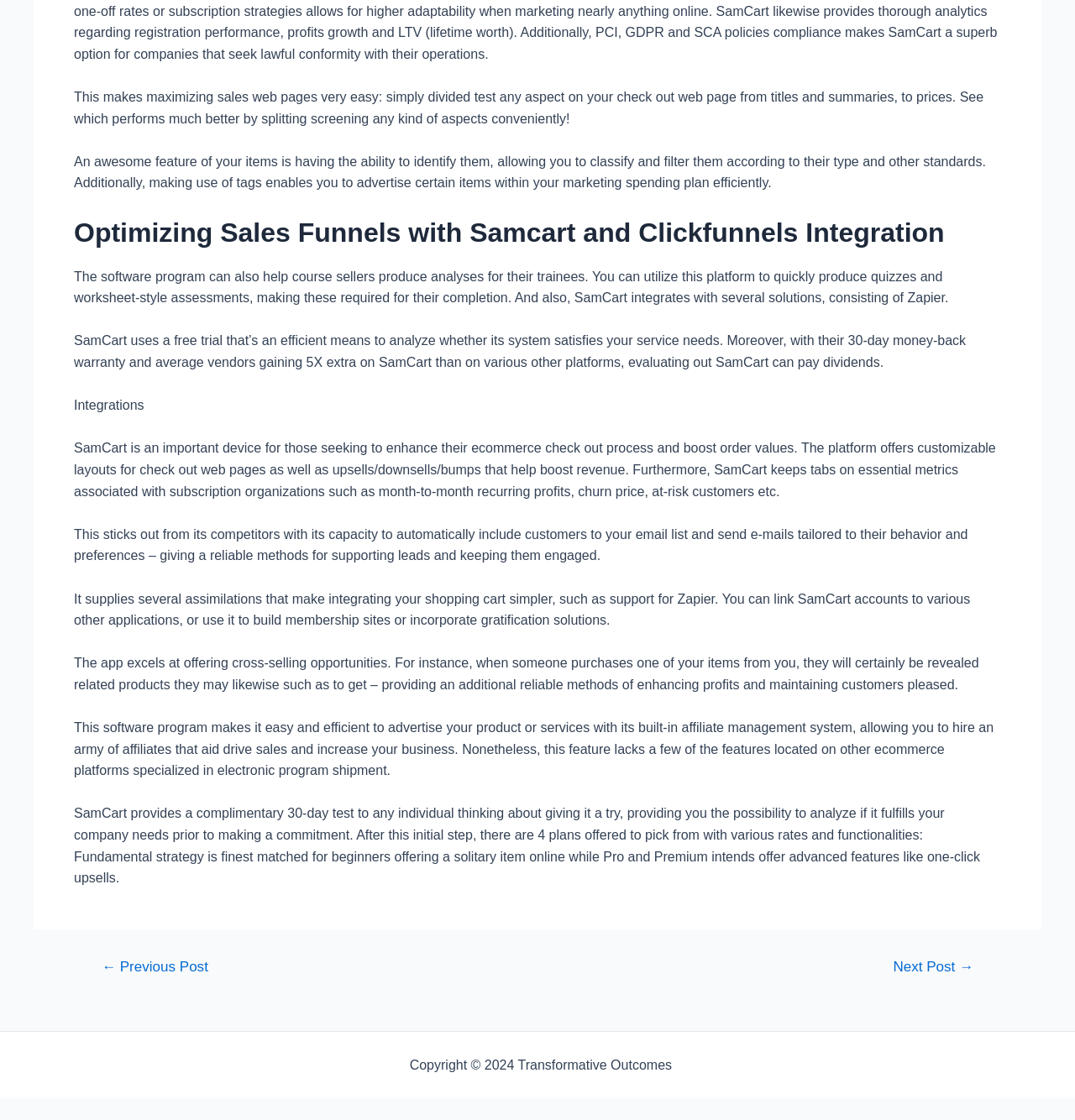What is the benefit of using SamCart's affiliate management system?
Refer to the image and respond with a one-word or short-phrase answer.

Hire affiliates to drive sales